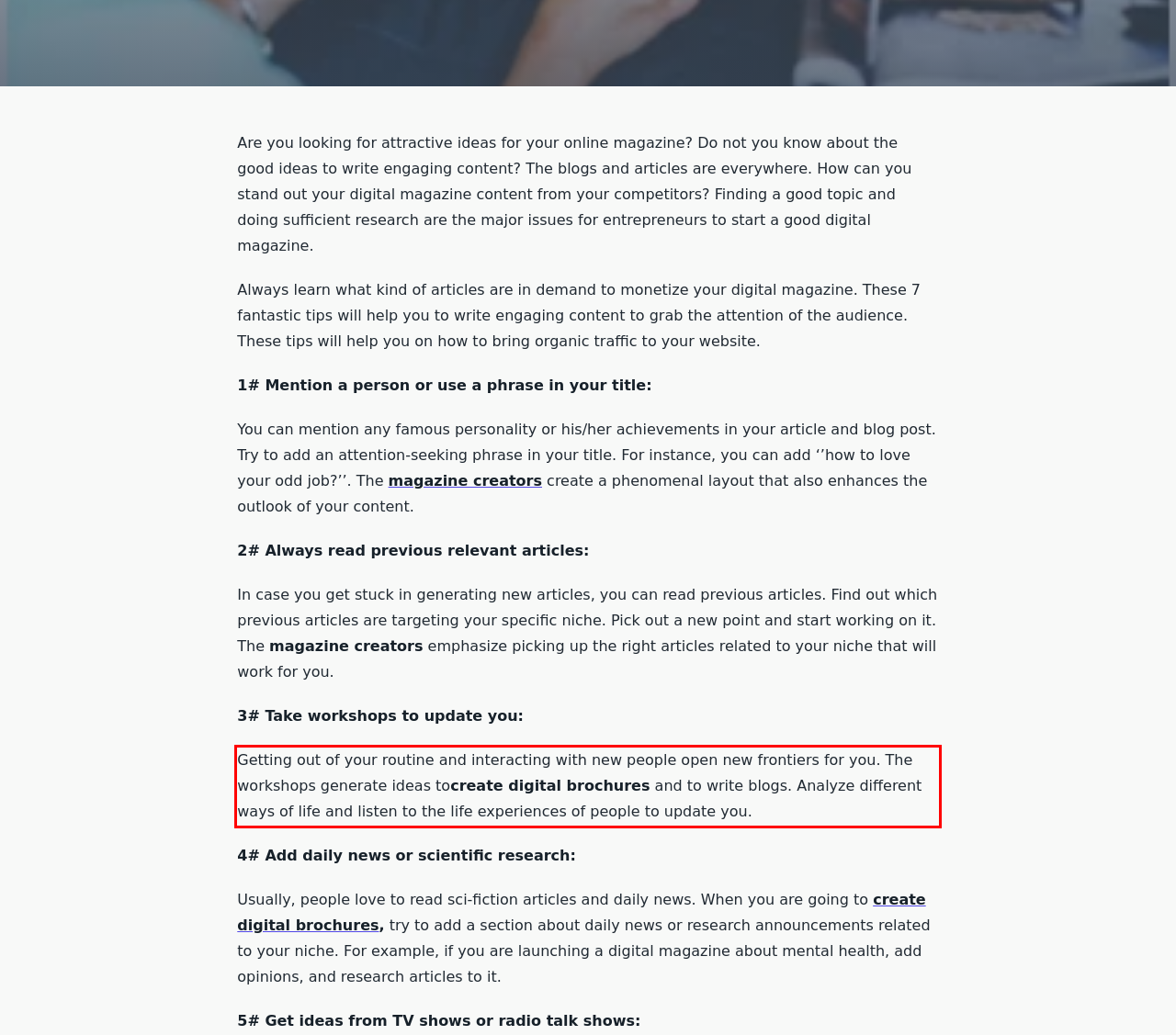Please recognize and transcribe the text located inside the red bounding box in the webpage image.

Getting out of your routine and interacting with new people open new frontiers for you. The workshops generate ideas tocreate digital brochures and to write blogs. Analyze different ways of life and listen to the life experiences of people to update you.